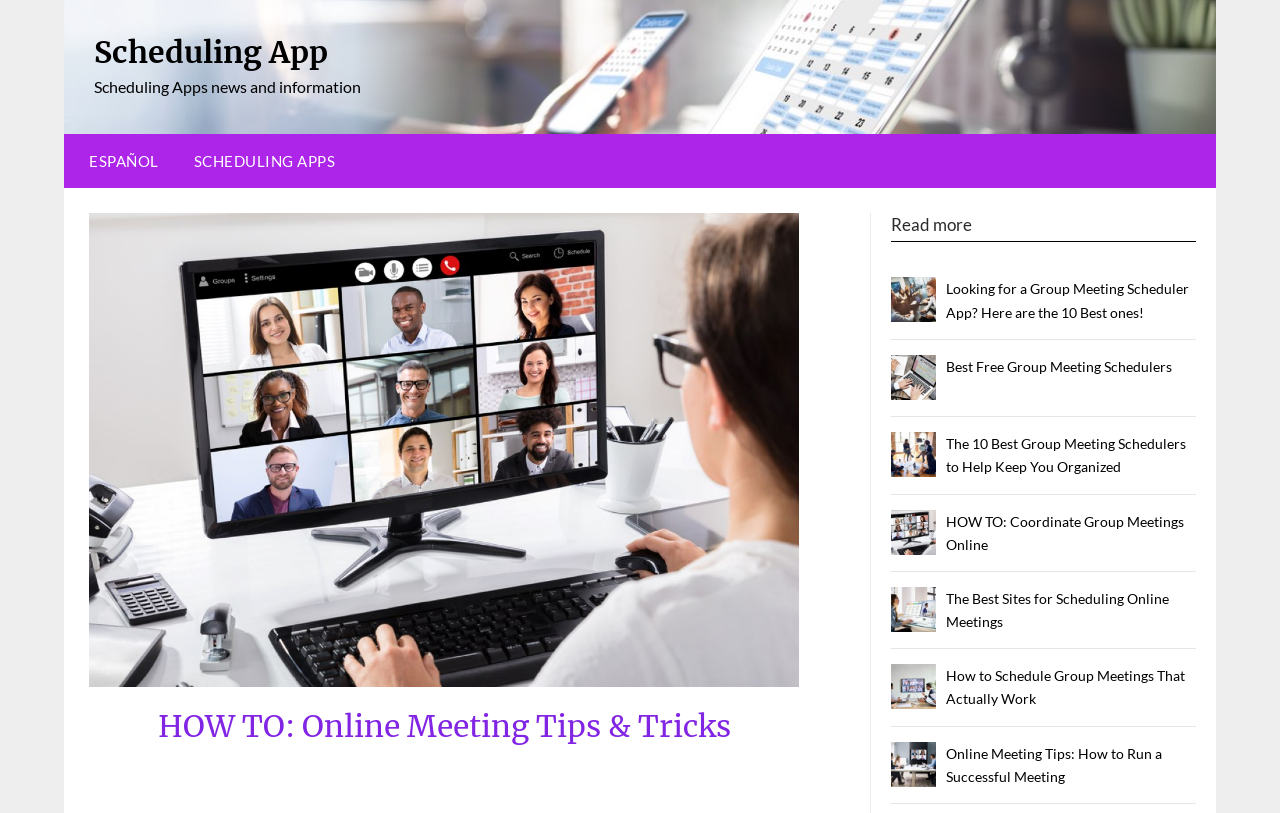Provide a comprehensive description of the webpage.

This webpage is about online meeting tips and tricks, specifically focusing on coordinating meetings. At the top, there is a link to a "Scheduling App" and a brief description of "Scheduling Apps news and information". Below this, there are two links, one to "ESPAÑOL" and another to "SCHEDULING APPS", which is accompanied by an image related to coordinating meetings online.

The main content of the page is divided into several sections, each with a heading and a corresponding link. The first section is titled "HOW TO: Online Meeting Tips & Tricks" and has a subheading "by". Below this, there are several sections, each with a heading and a link, such as "Looking for a Group Meeting Scheduler App? Here are the 10 Best ones!", "Best Free Group Meeting Schedulers", "The 10 Best Group Meeting Schedulers to Help Keep You Organized", and so on. Each of these sections has an accompanying image.

The sections are arranged in a vertical column, with each section positioned below the previous one. The links and headings are aligned to the left, while the images are positioned to the right of the corresponding links. The page has a total of 9 sections, each with a unique title and image.